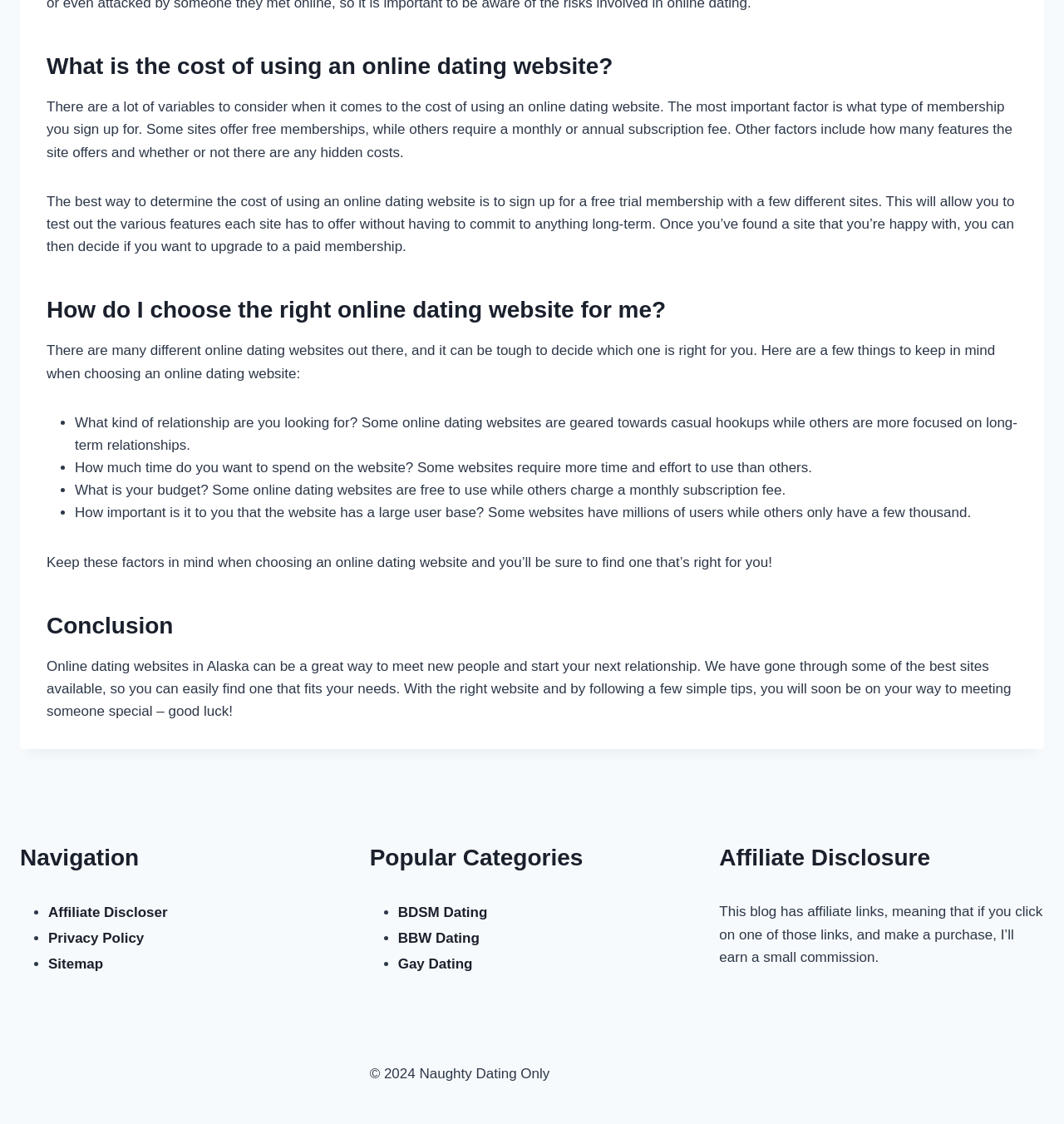What is the main topic of this webpage?
Using the visual information, answer the question in a single word or phrase.

Online dating